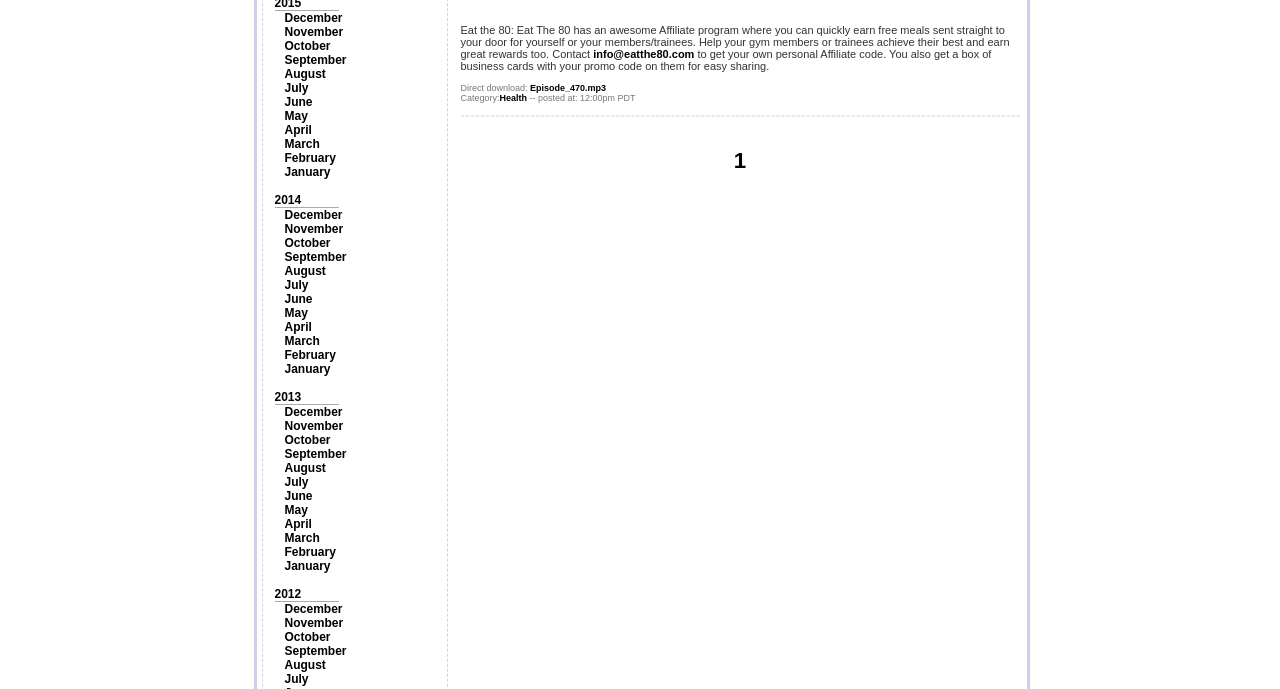Respond to the following query with just one word or a short phrase: 
How many links are there in the top section of the webpage?

12